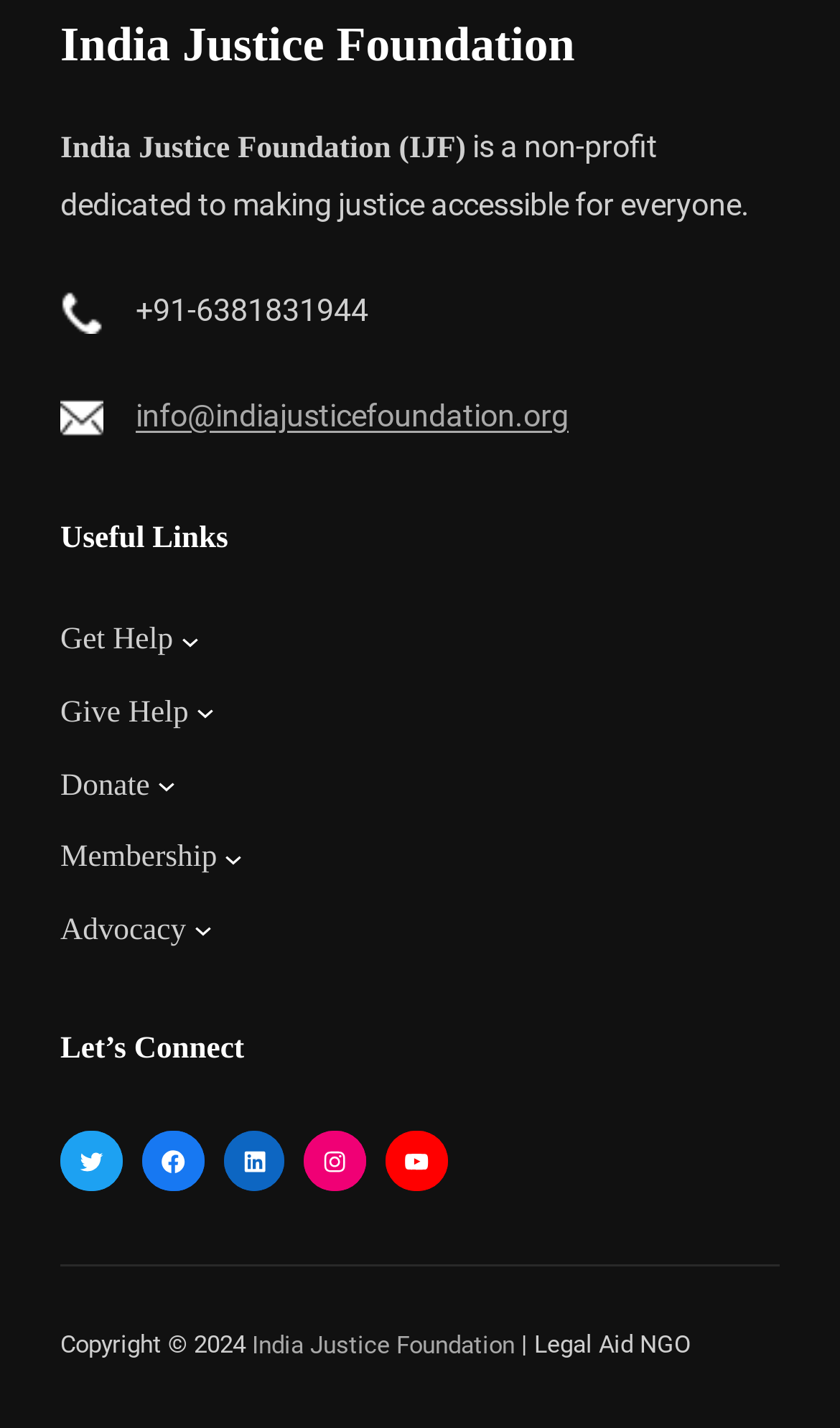Determine the bounding box coordinates for the region that must be clicked to execute the following instruction: "Click Get Help".

[0.072, 0.433, 0.206, 0.466]